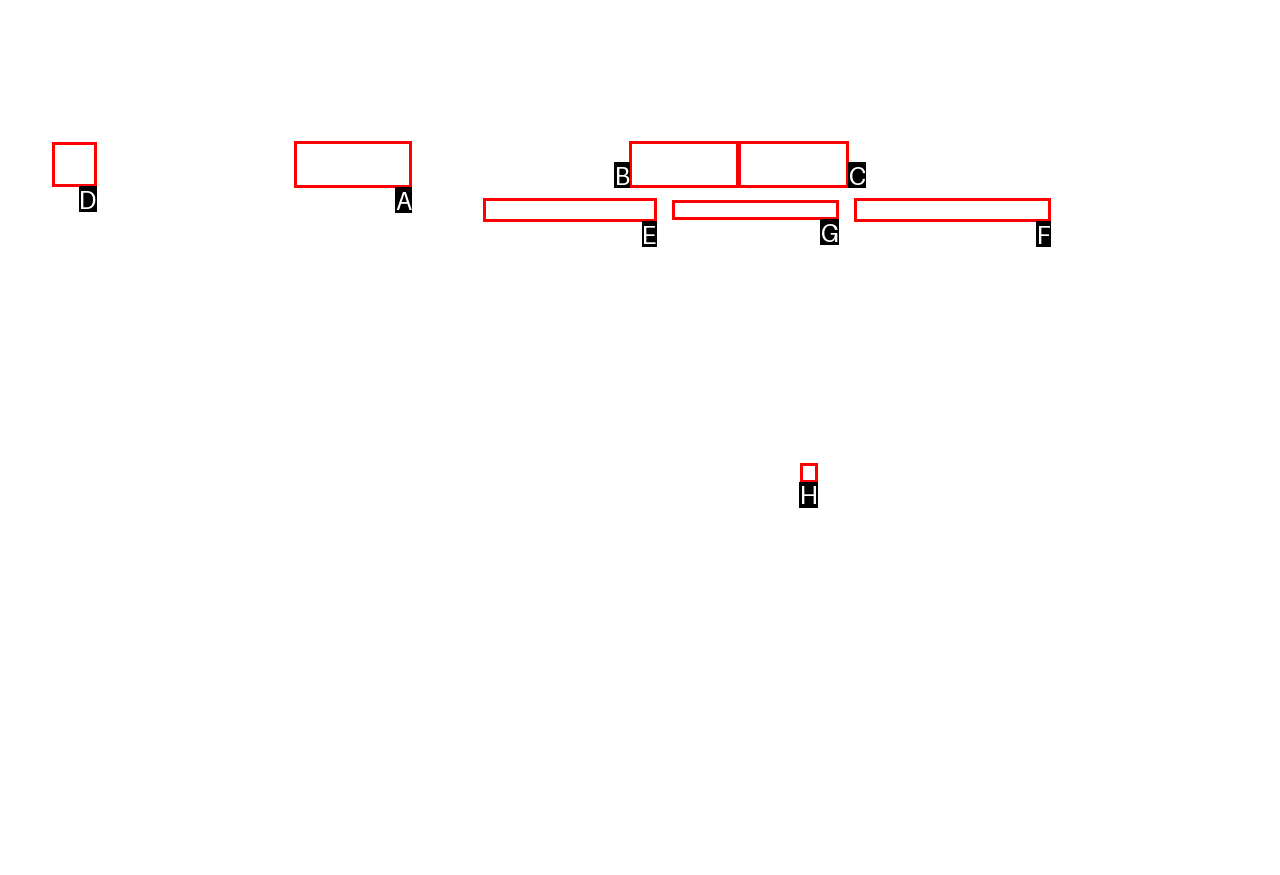Select the HTML element that should be clicked to accomplish the task: Expand the image Reply with the corresponding letter of the option.

H